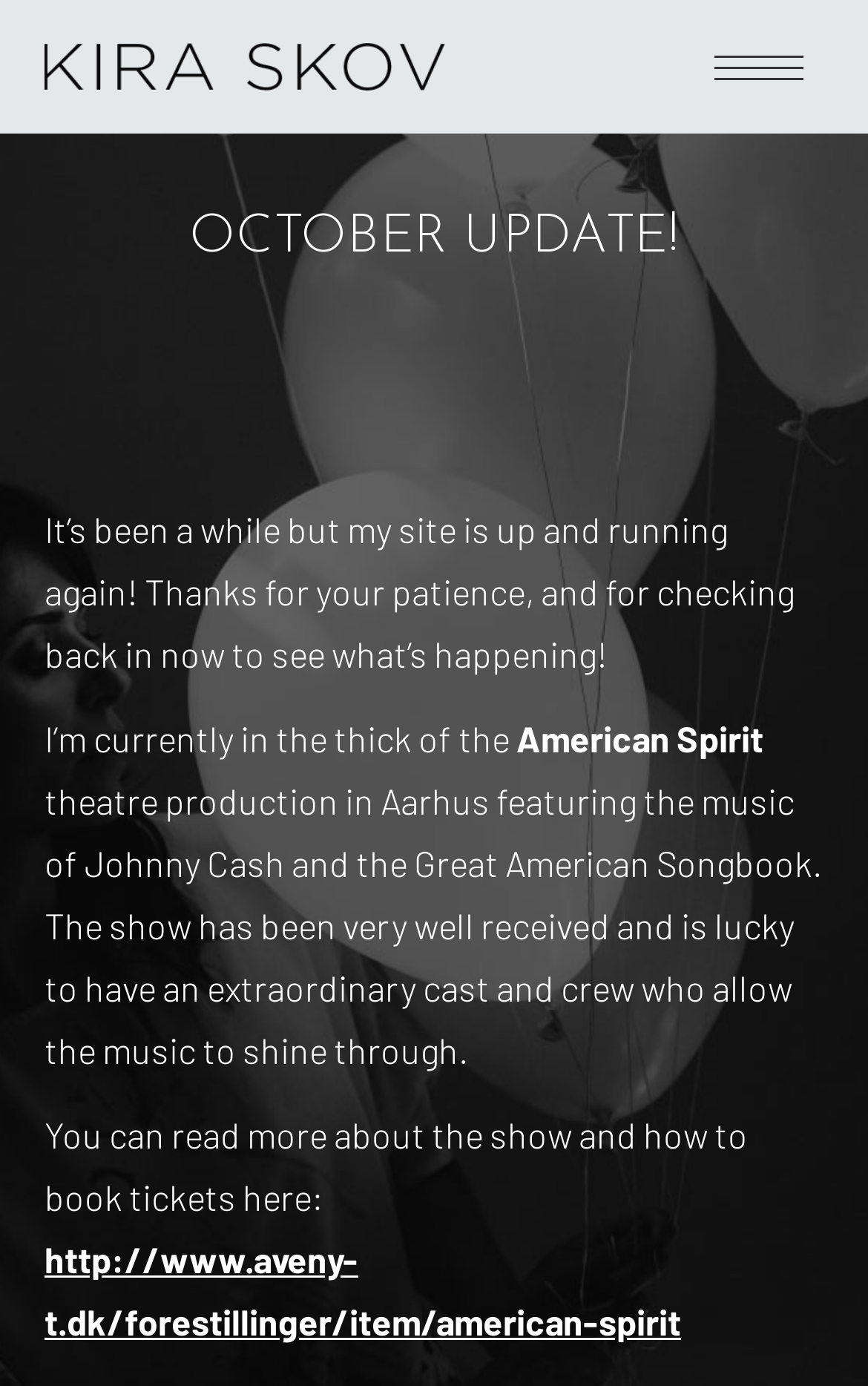Provide the bounding box coordinates for the UI element that is described by this text: "aria-label="Mobile menu icon"". The coordinates should be in the form of four float numbers between 0 and 1: [left, top, right, bottom].

[0.8, 0.02, 0.949, 0.076]